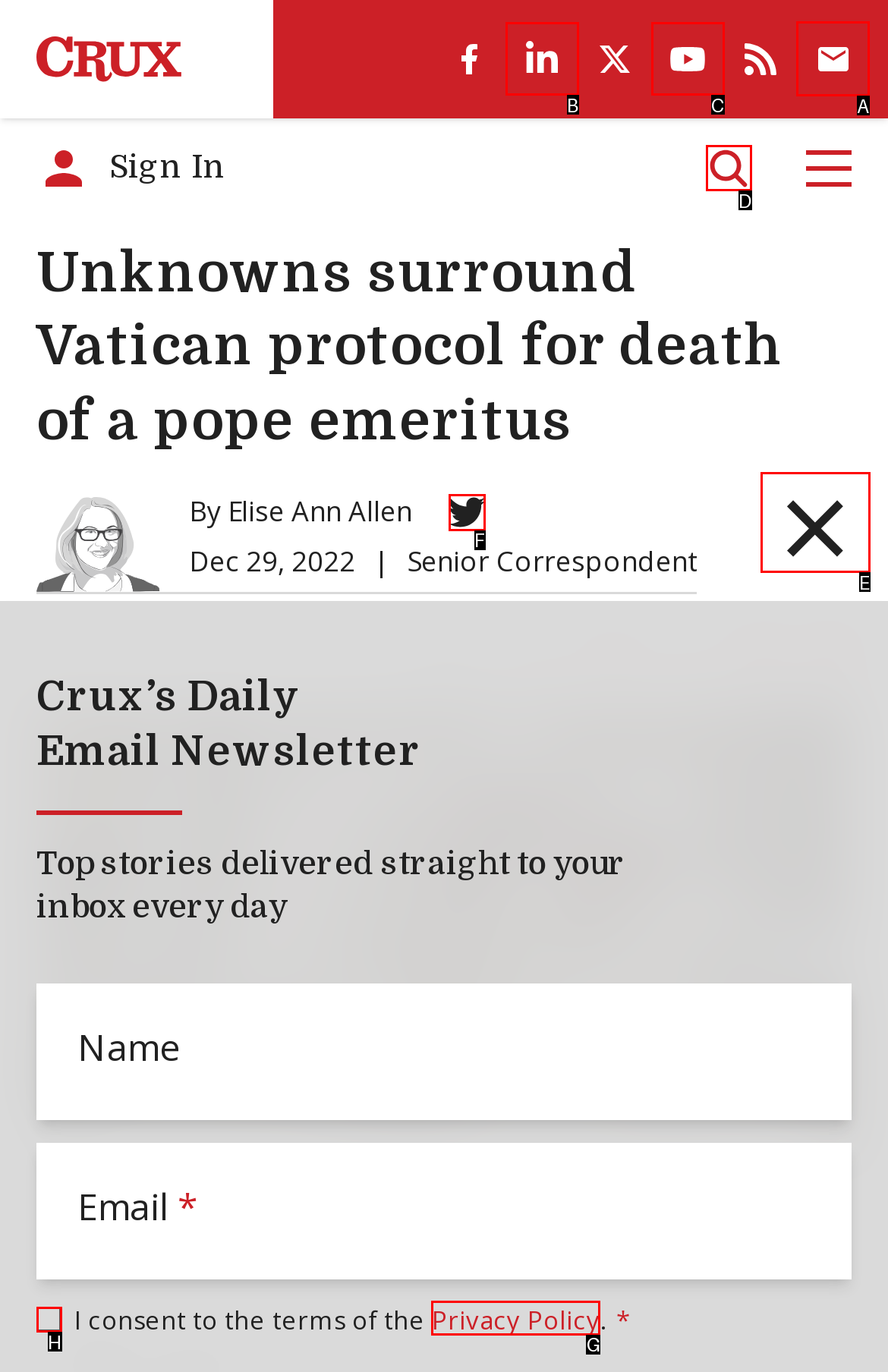Select the letter of the element you need to click to complete this task: Subscribe to the newsletter
Answer using the letter from the specified choices.

A